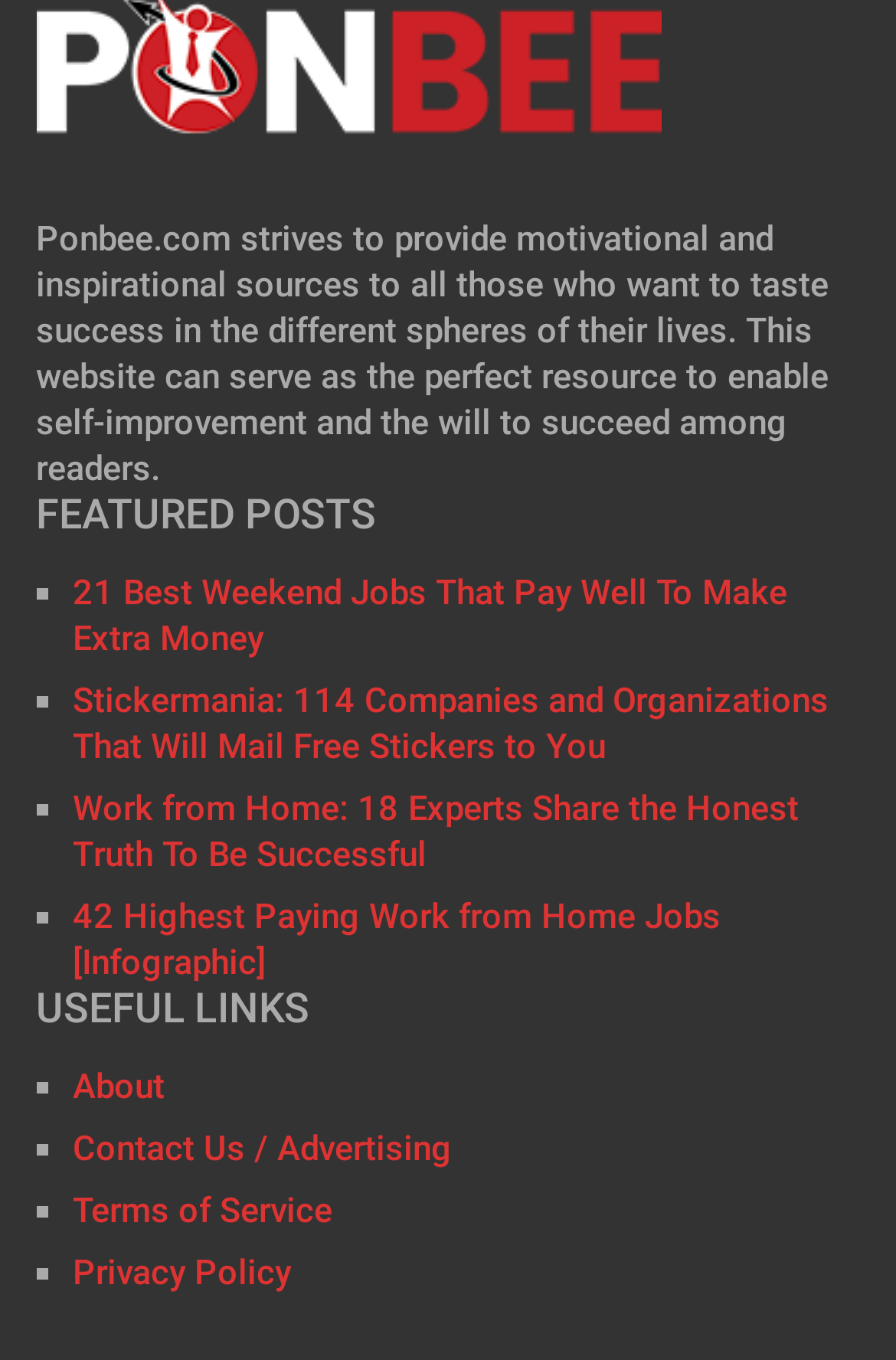What is the last useful link?
Deliver a detailed and extensive answer to the question.

The last link under the 'USEFUL LINKS' heading is titled 'Privacy Policy'.